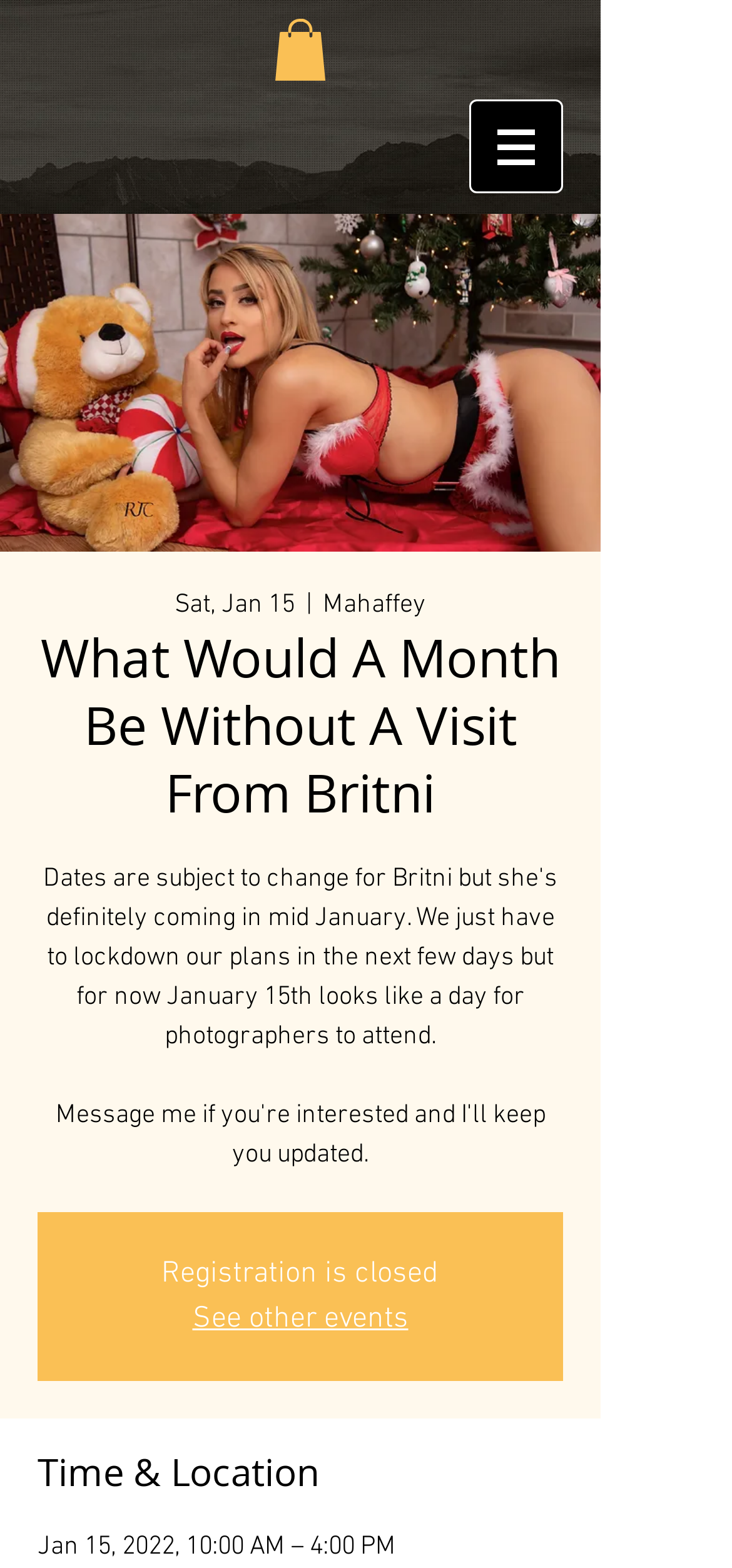Identify the main title of the webpage and generate its text content.

What Would A Month Be Without A Visit From Britni